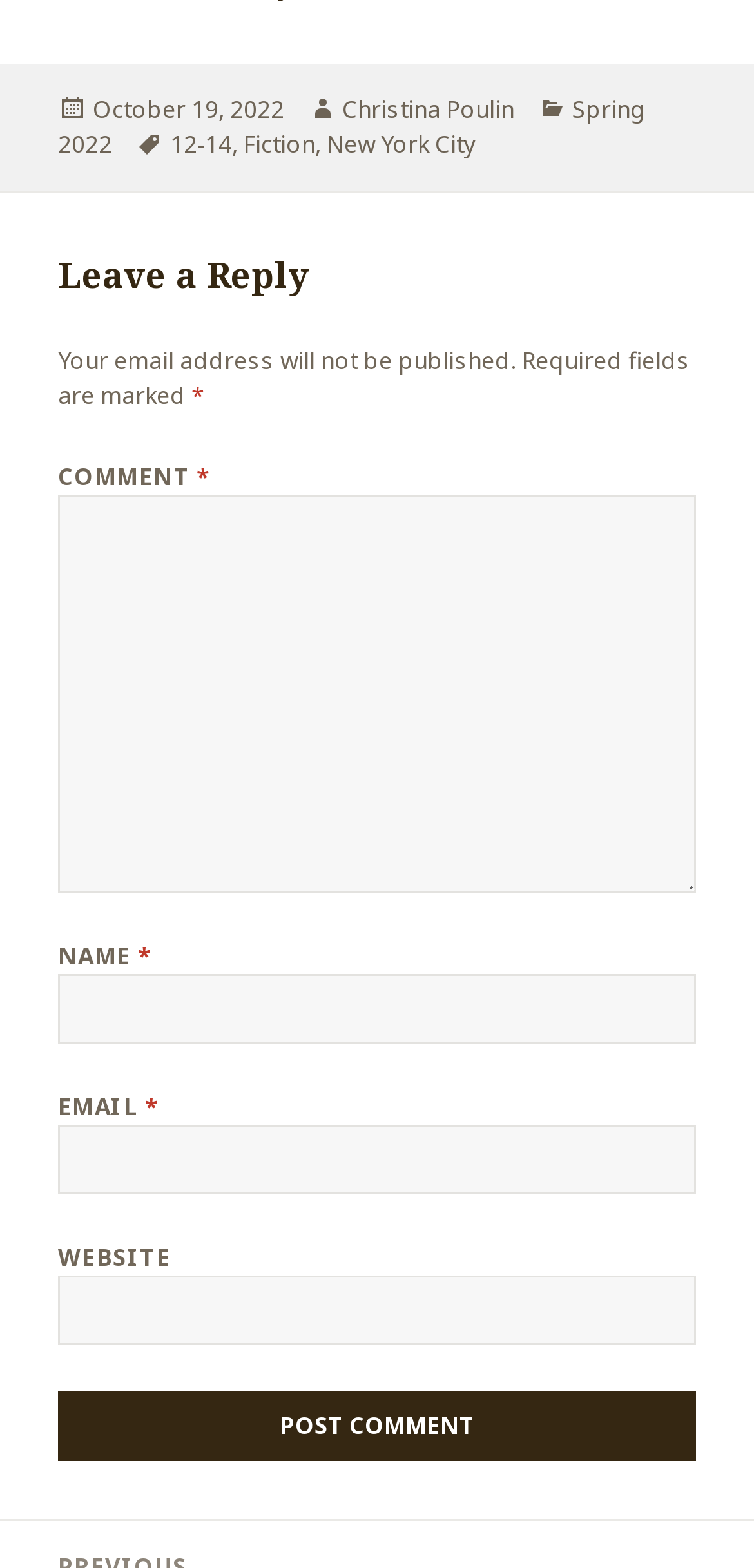Please identify the bounding box coordinates of the area that needs to be clicked to follow this instruction: "read the post details".

[0.123, 0.059, 0.377, 0.081]